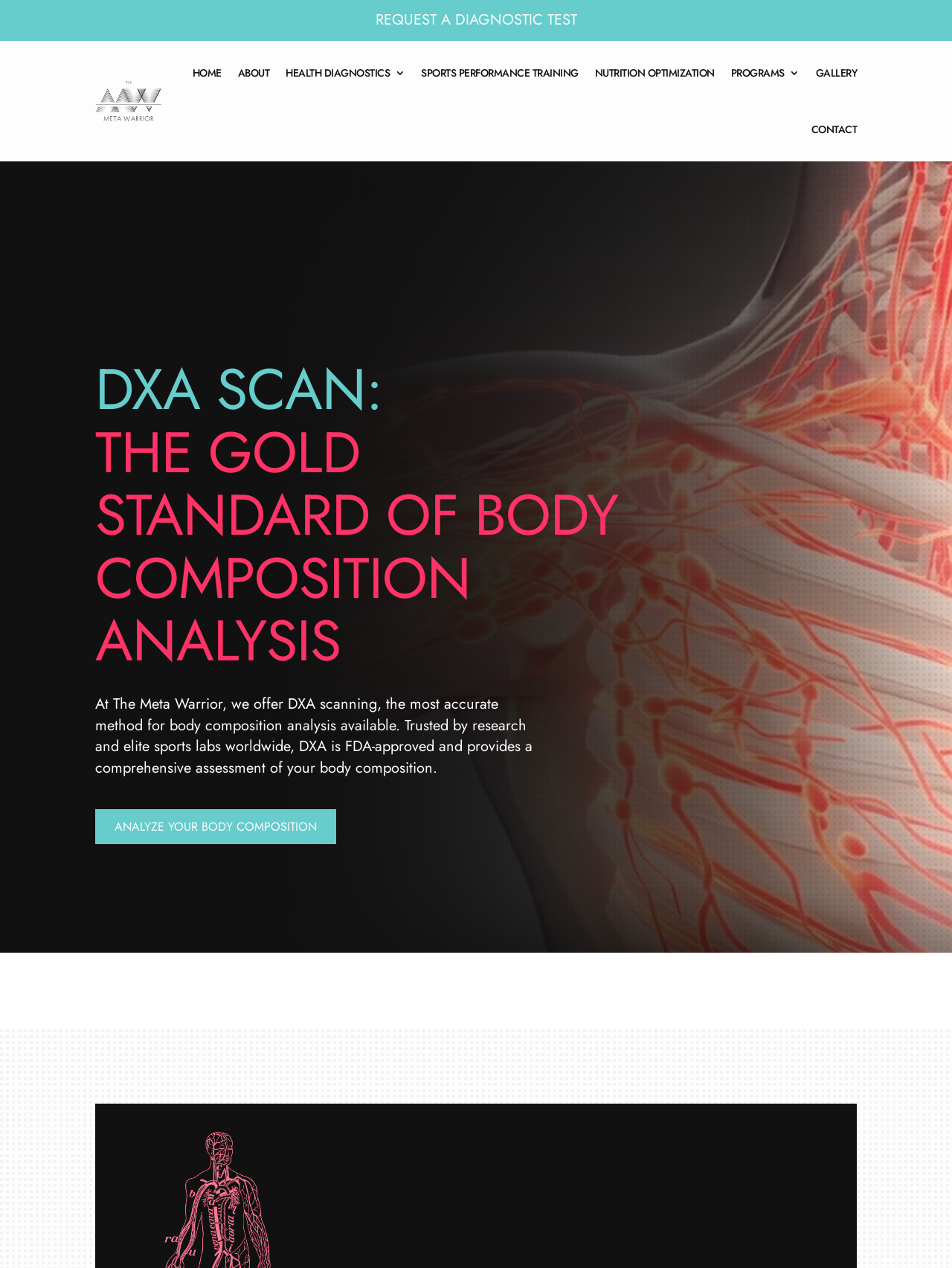Identify the bounding box coordinates of the element to click to follow this instruction: 'Request a diagnostic test'. Ensure the coordinates are four float values between 0 and 1, provided as [left, top, right, bottom].

[0.394, 0.007, 0.606, 0.024]